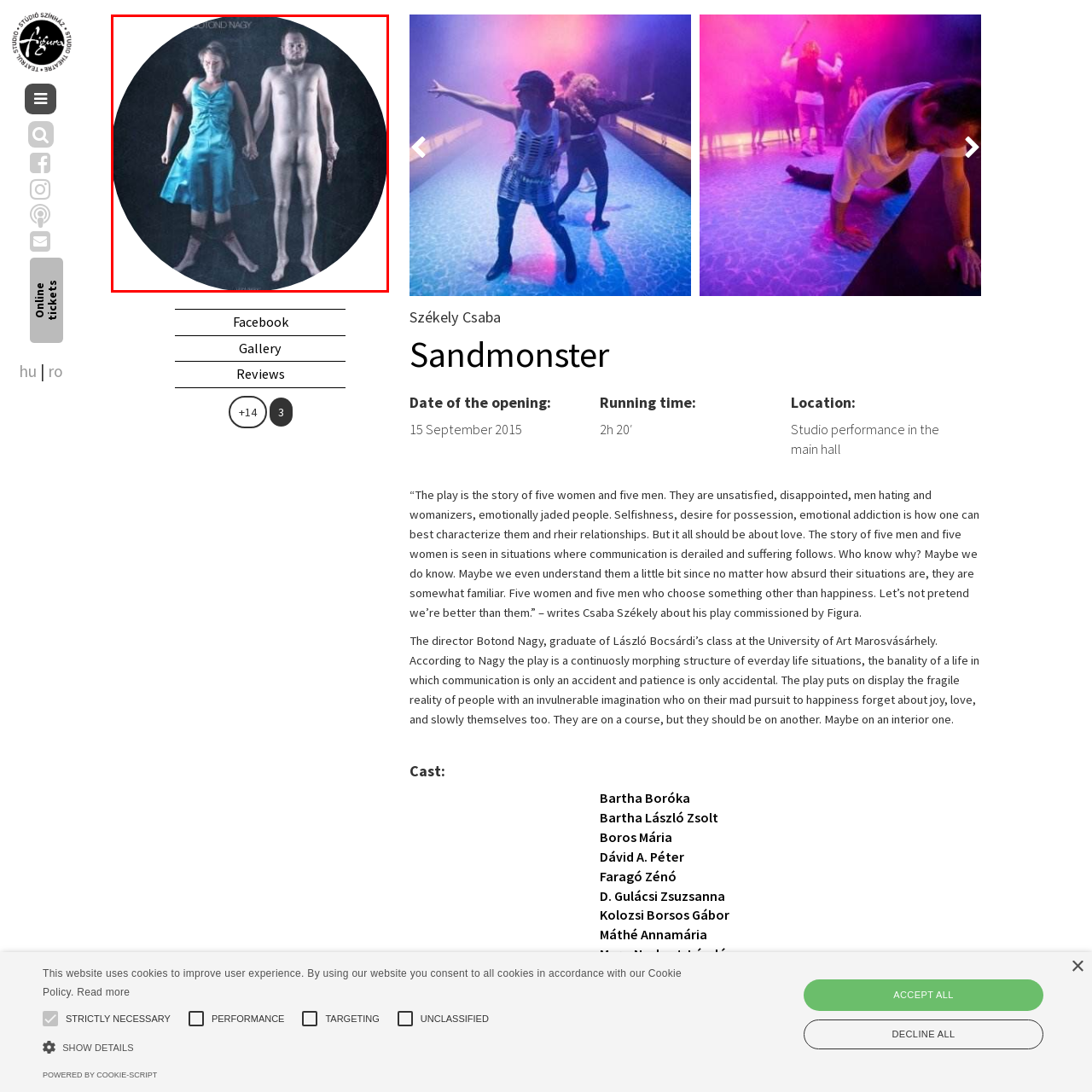What is the background of the image?
Analyze the image within the red frame and provide a concise answer using only one word or a short phrase.

dark